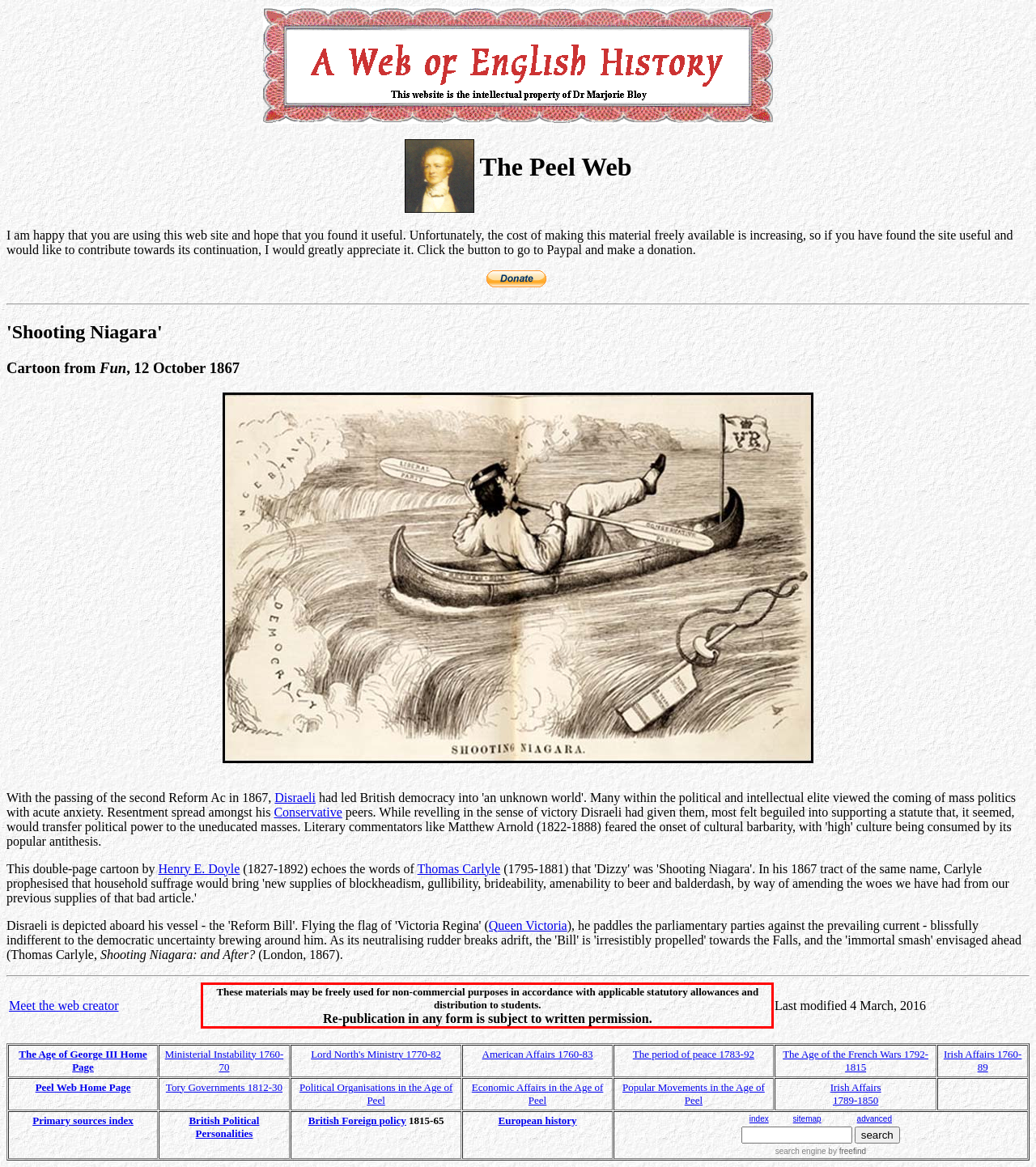Observe the screenshot of the webpage that includes a red rectangle bounding box. Conduct OCR on the content inside this red bounding box and generate the text.

These materials may be freely used for non-commercial purposes in accordance with applicable statutory allowances and distribution to students. Re-publication in any form is subject to written permission.